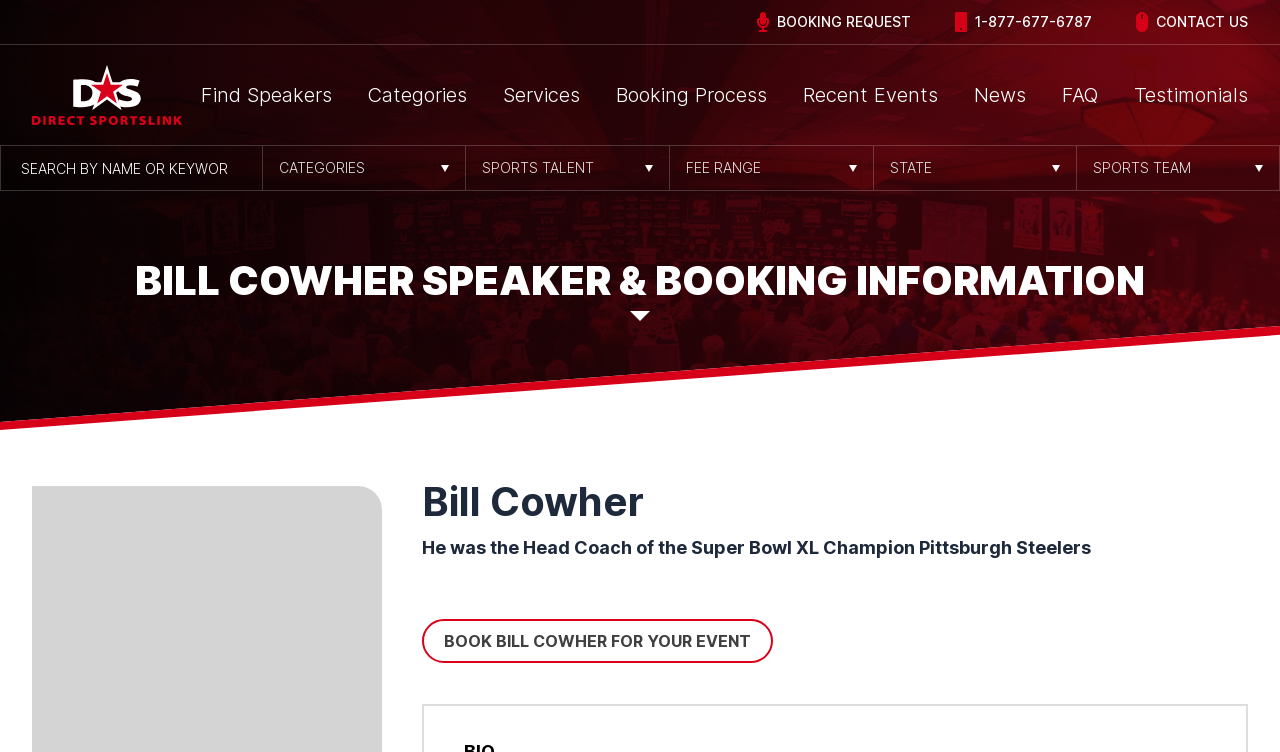Determine the bounding box coordinates of the section to be clicked to follow the instruction: "Click on Live Offering: Great Valley Citrus Grove". The coordinates should be given as four float numbers between 0 and 1, formatted as [left, top, right, bottom].

None